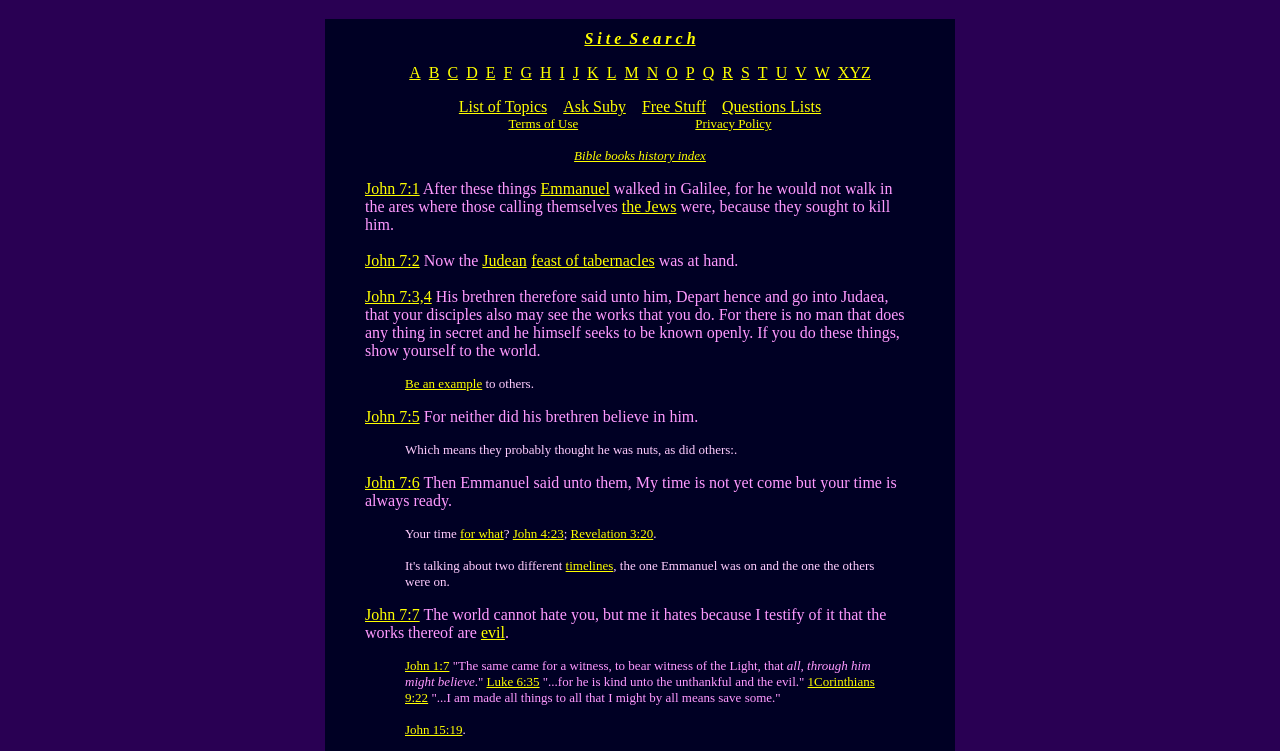Please specify the bounding box coordinates of the element that should be clicked to execute the given instruction: 'Ask Suby'. Ensure the coordinates are four float numbers between 0 and 1, expressed as [left, top, right, bottom].

[0.44, 0.13, 0.489, 0.153]